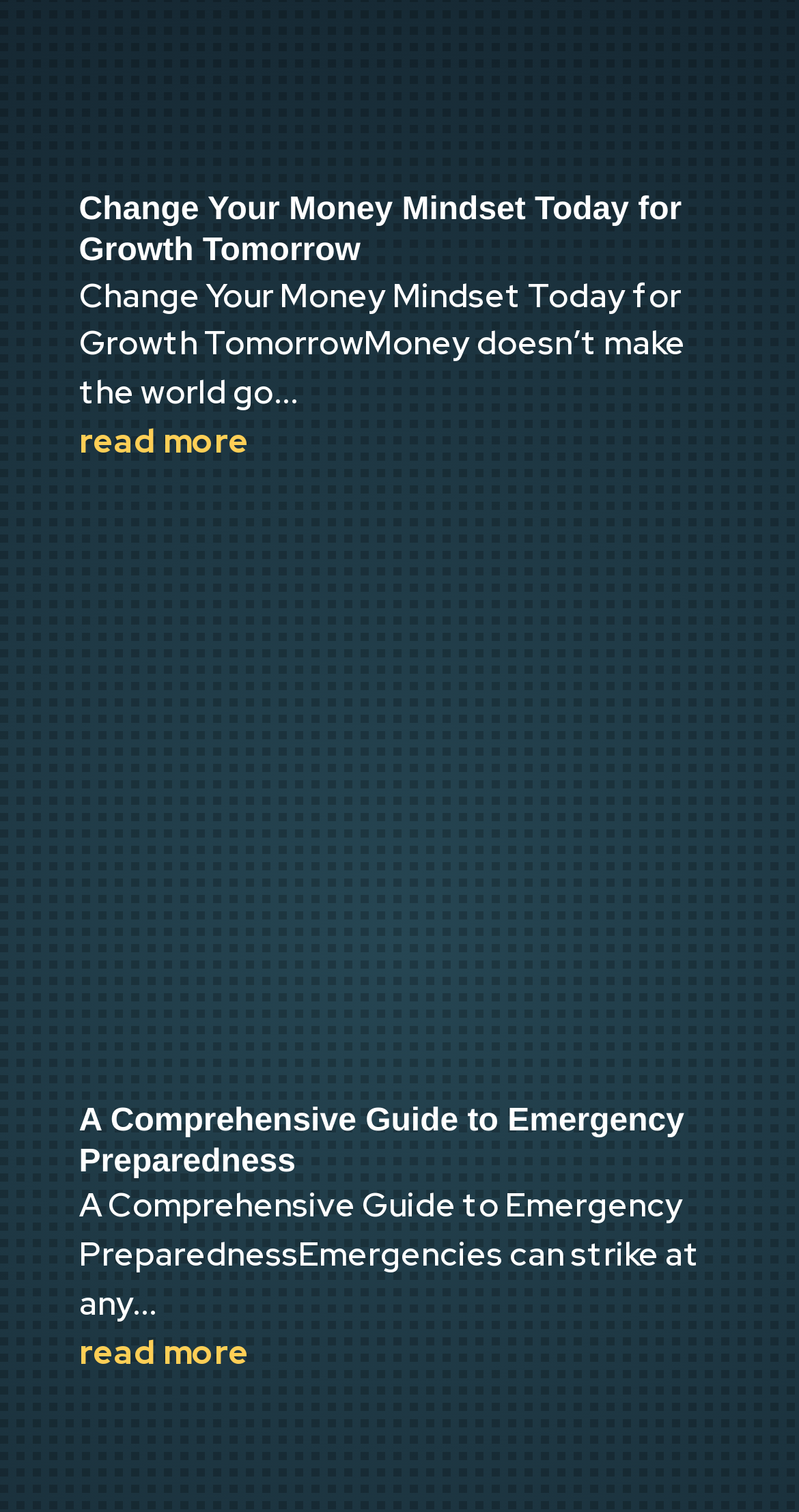What is the topic of the first article?
From the image, provide a succinct answer in one word or a short phrase.

Money Mindset